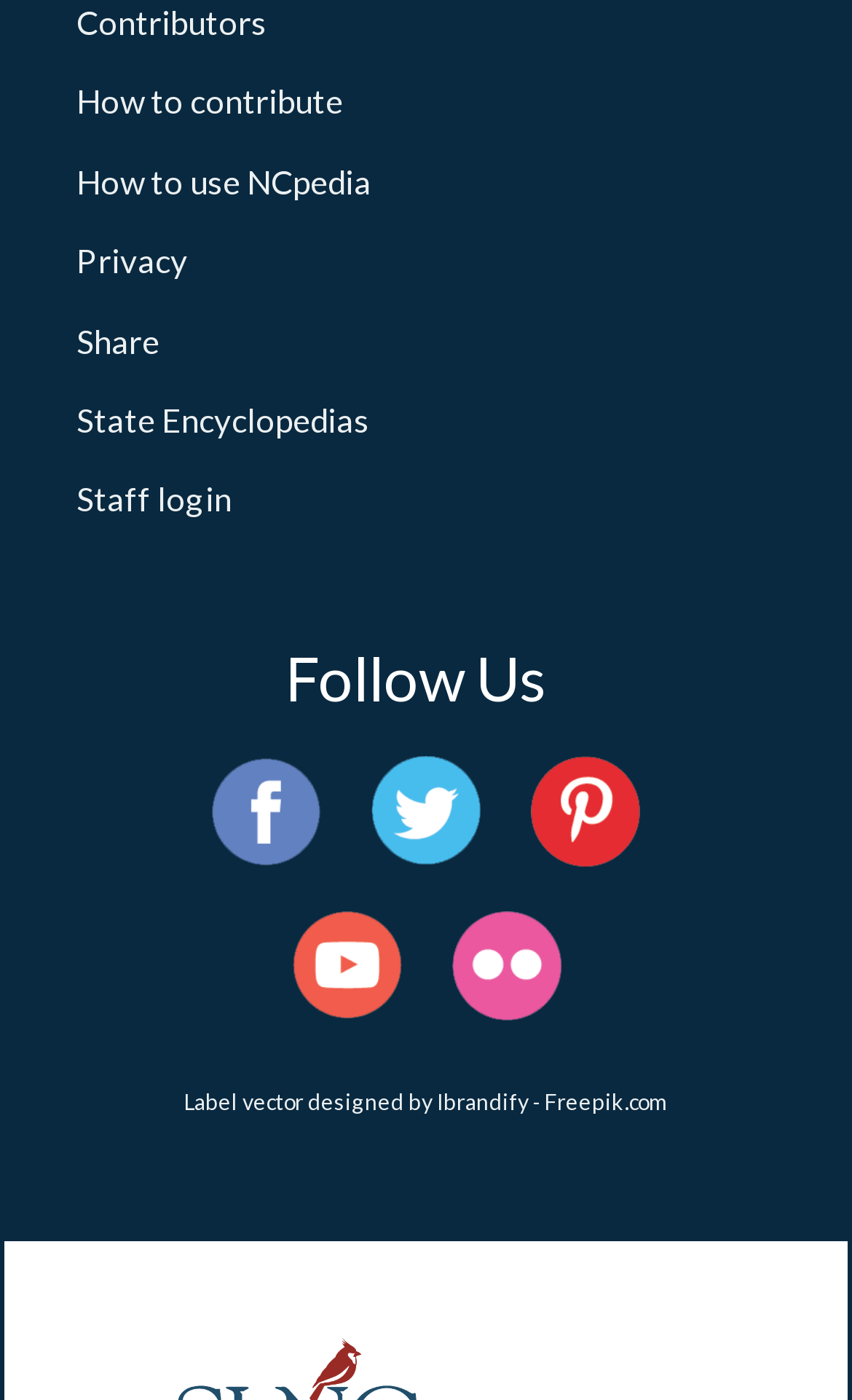Provide the bounding box coordinates of the HTML element this sentence describes: "Contributors".

[0.09, 0.001, 0.313, 0.03]